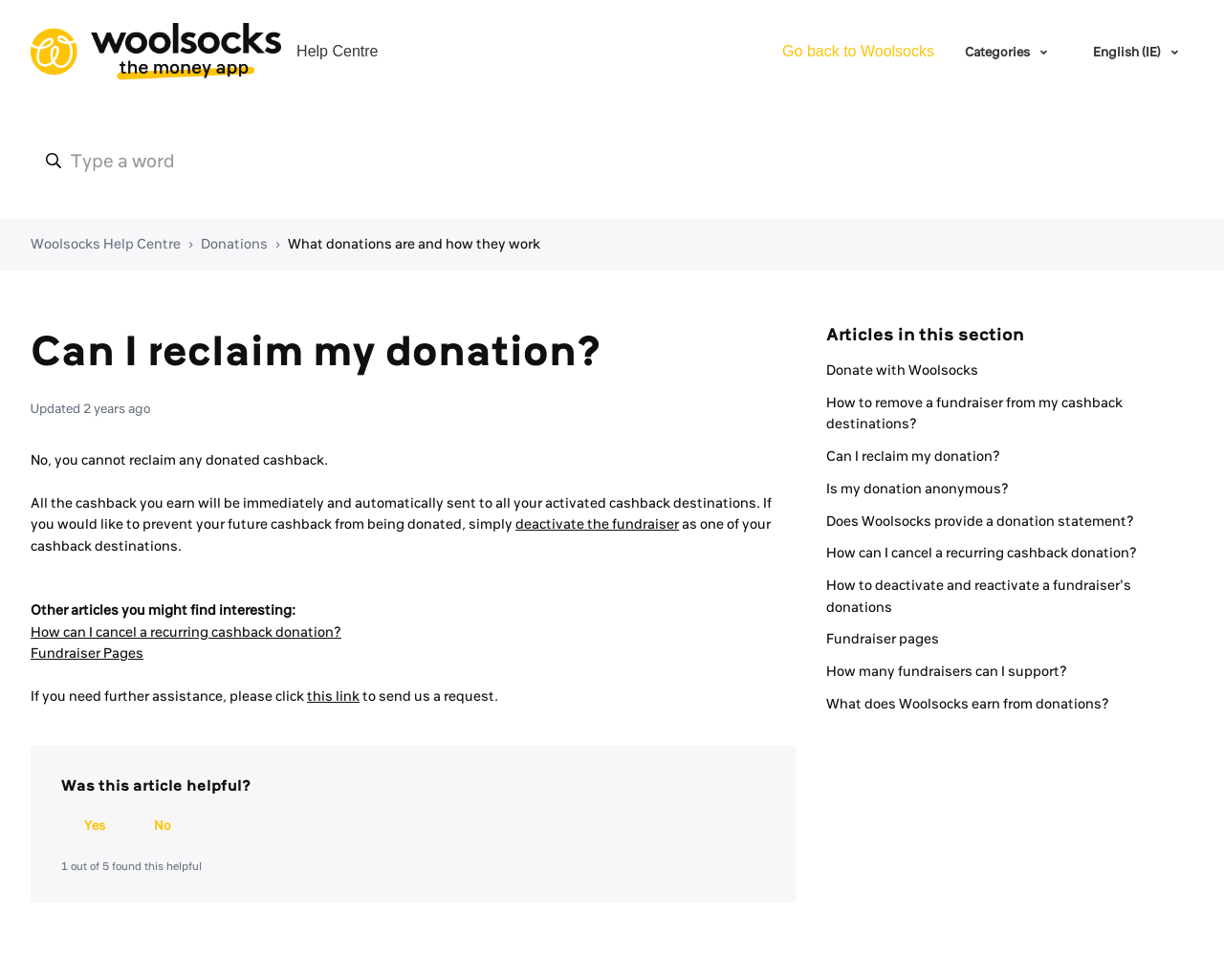Give a one-word or short phrase answer to this question: 
What happens to the cashback earned?

Sent to cashback destinations